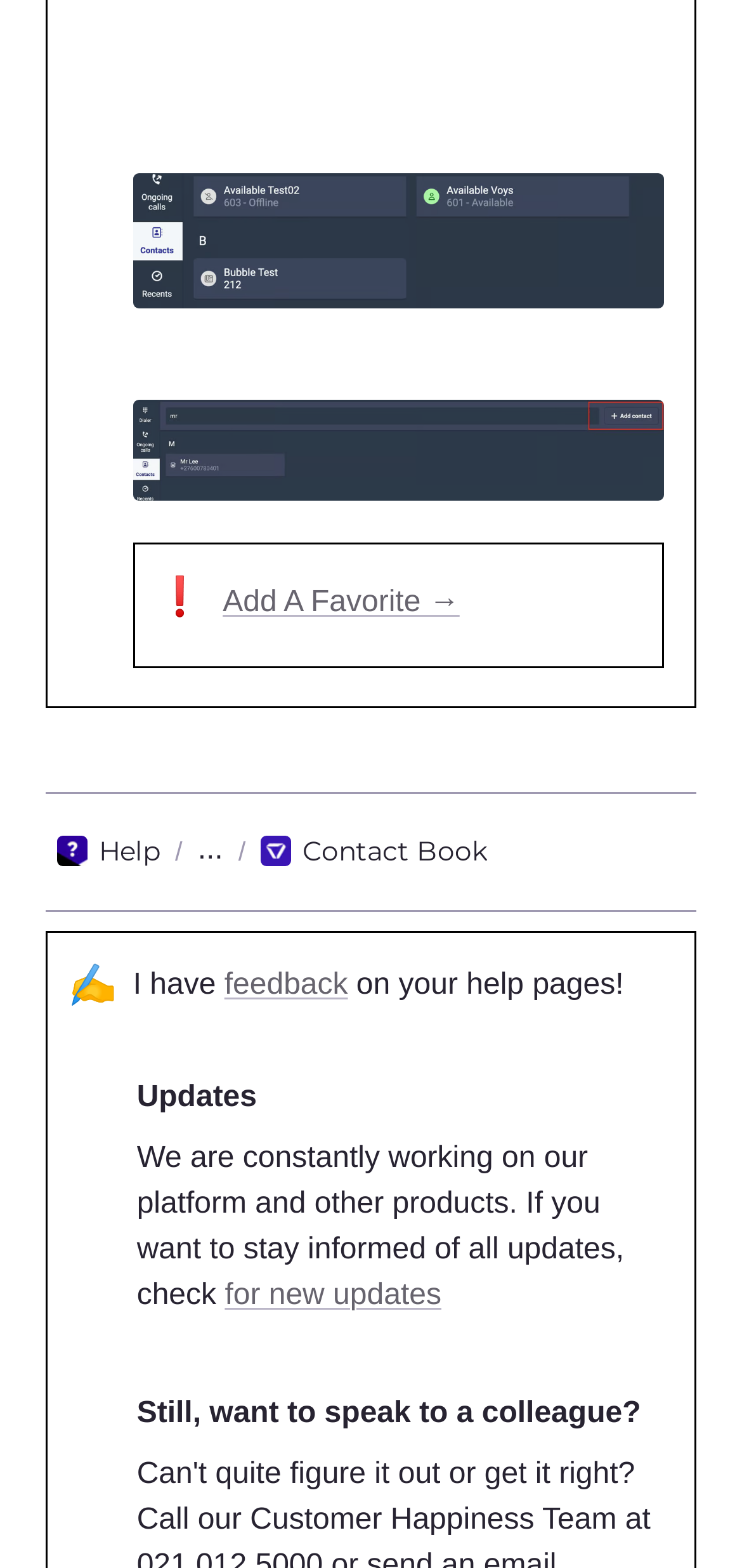What is the text next to the 'Help' link? Refer to the image and provide a one-word or short phrase answer.

/